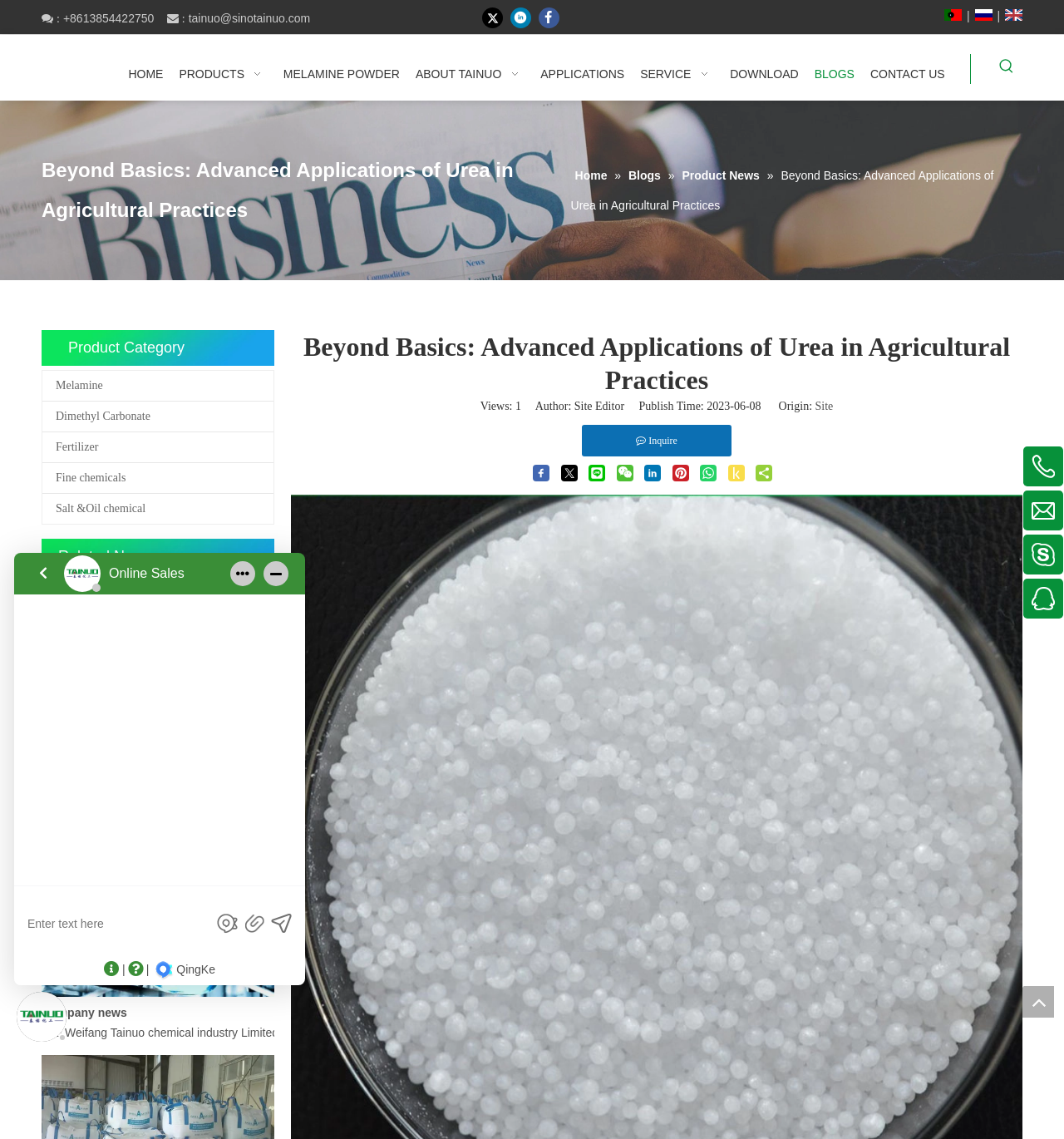Identify the title of the webpage and provide its text content.

Beyond Basics: Advanced Applications of Urea in Agricultural Practices